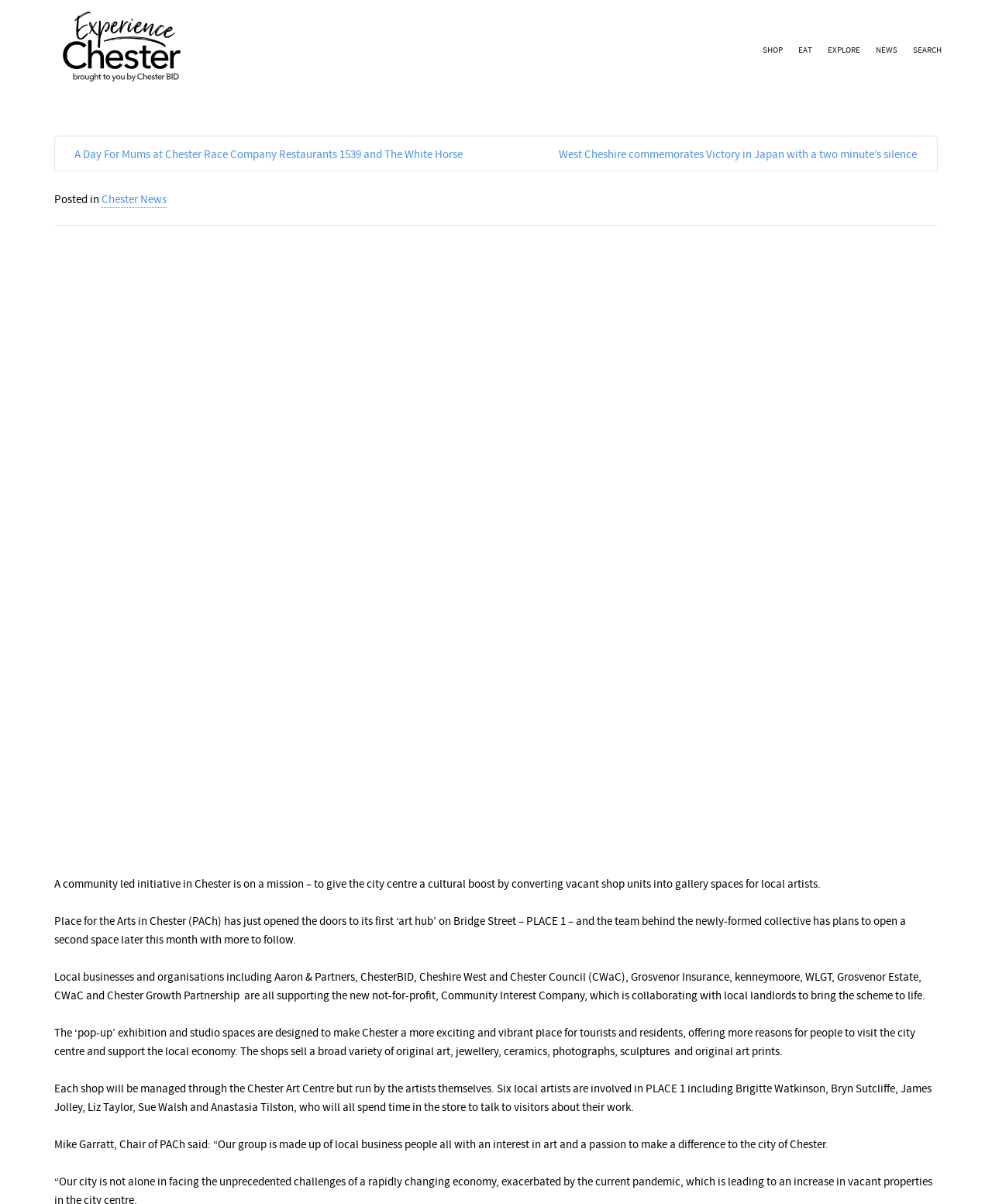Using the provided element description, identify the bounding box coordinates as (top-left x, top-left y, bottom-right x, bottom-right y). Ensure all values are between 0 and 1. Description: Chester News

[0.102, 0.16, 0.168, 0.173]